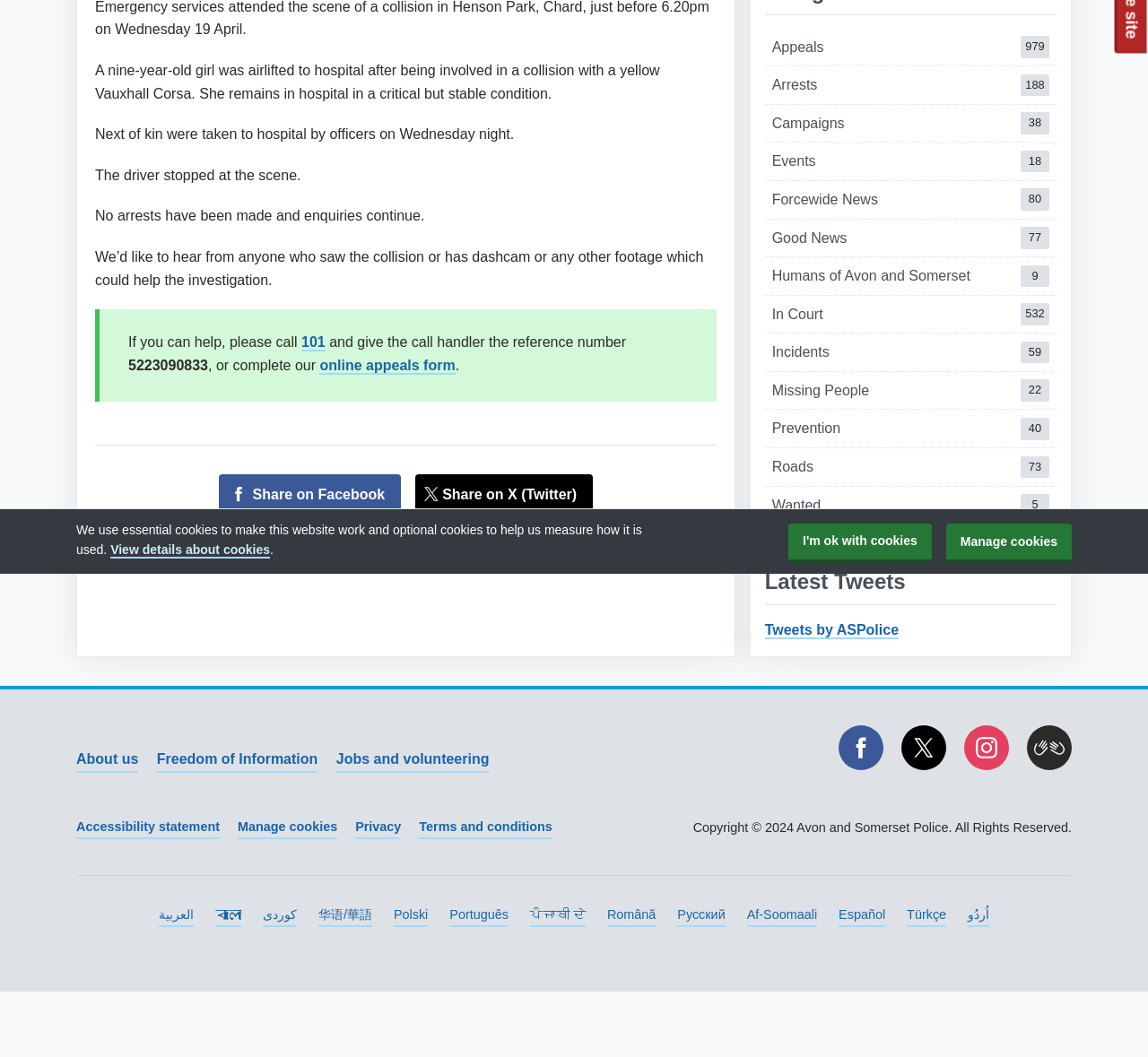Bounding box coordinates should be in the format (top-left x, top-left y, bottom-right x, bottom-right y) and all values should be floating point numbers between 0 and 1. Determine the bounding box coordinate for the UI element described as: www.bn.com

None